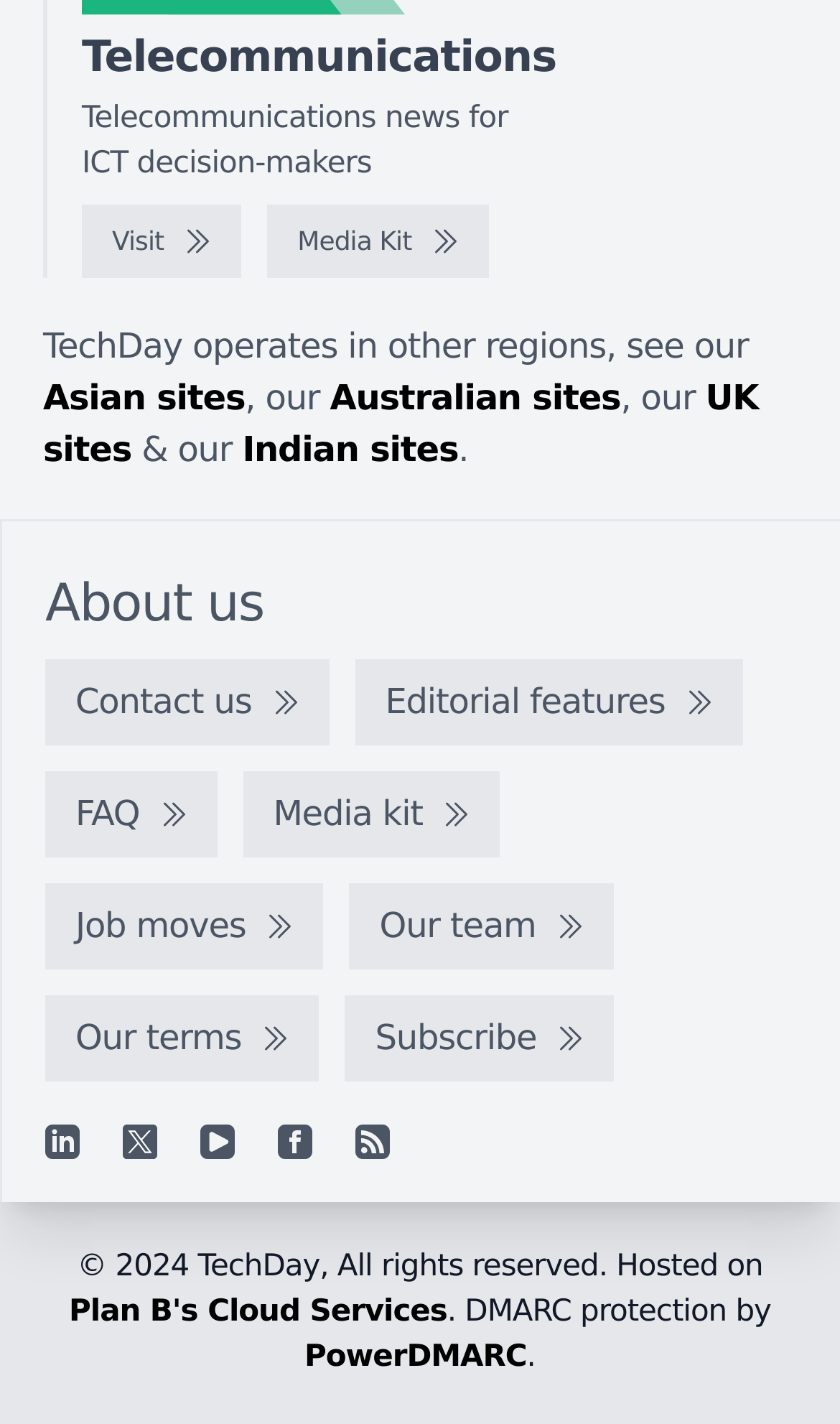Locate the bounding box coordinates of the clickable area to execute the instruction: "Subscribe to the newsletter". Provide the coordinates as four float numbers between 0 and 1, represented as [left, top, right, bottom].

[0.411, 0.699, 0.731, 0.759]